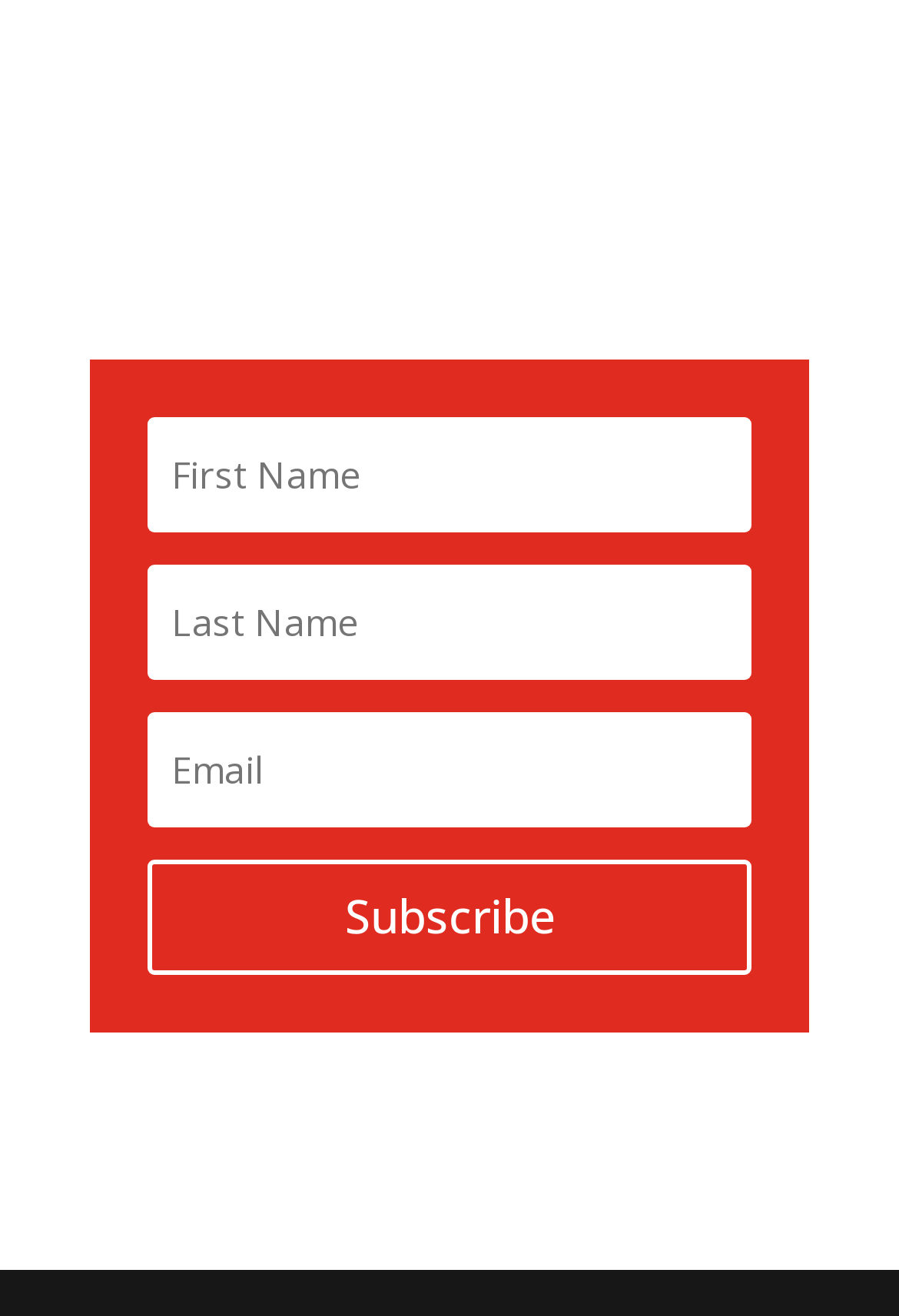Can you find the bounding box coordinates for the UI element given this description: "Business"? Provide the coordinates as four float numbers between 0 and 1: [left, top, right, bottom].

None